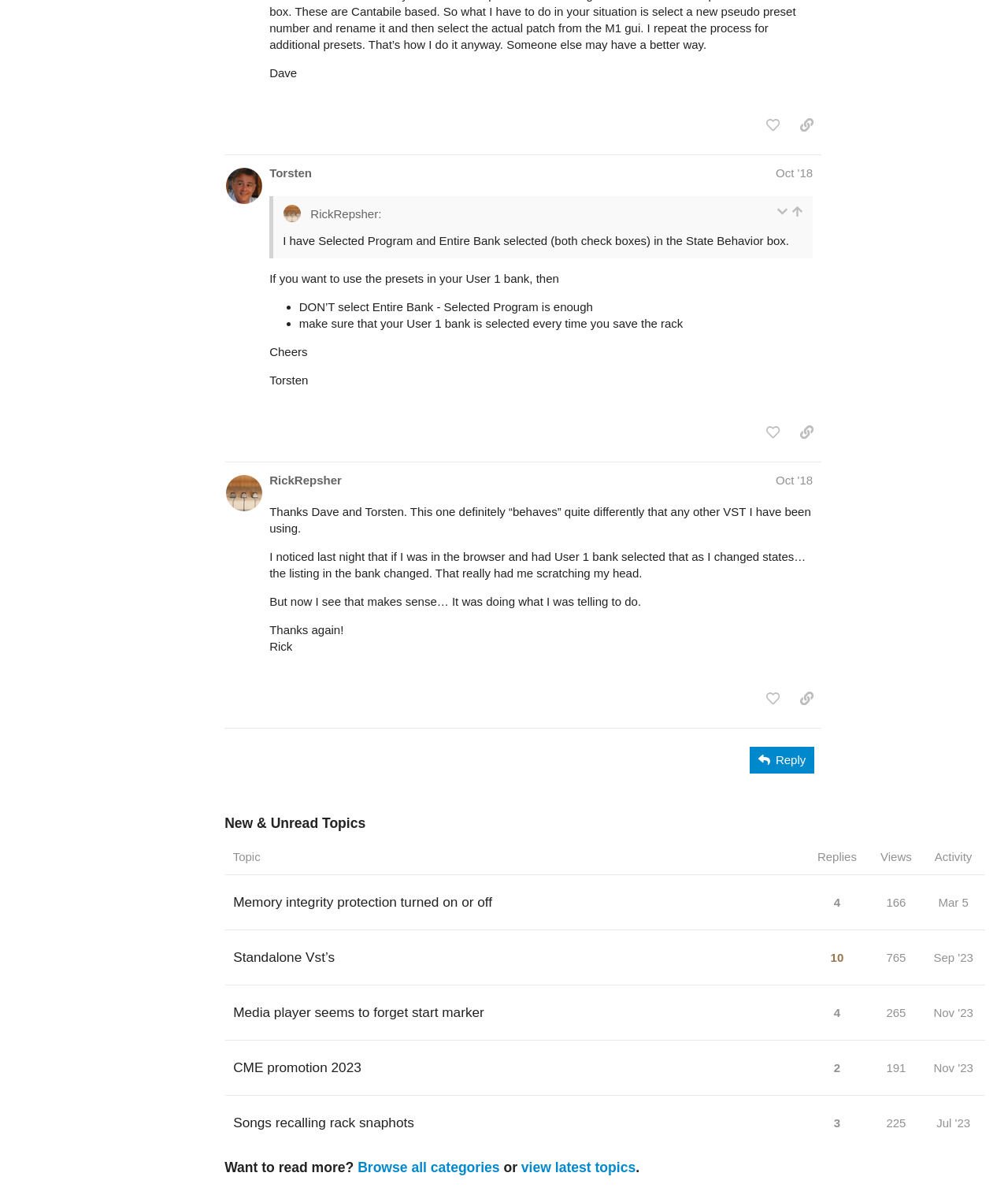Find the bounding box coordinates for the area that should be clicked to accomplish the instruction: "like this post".

[0.752, 0.094, 0.781, 0.116]